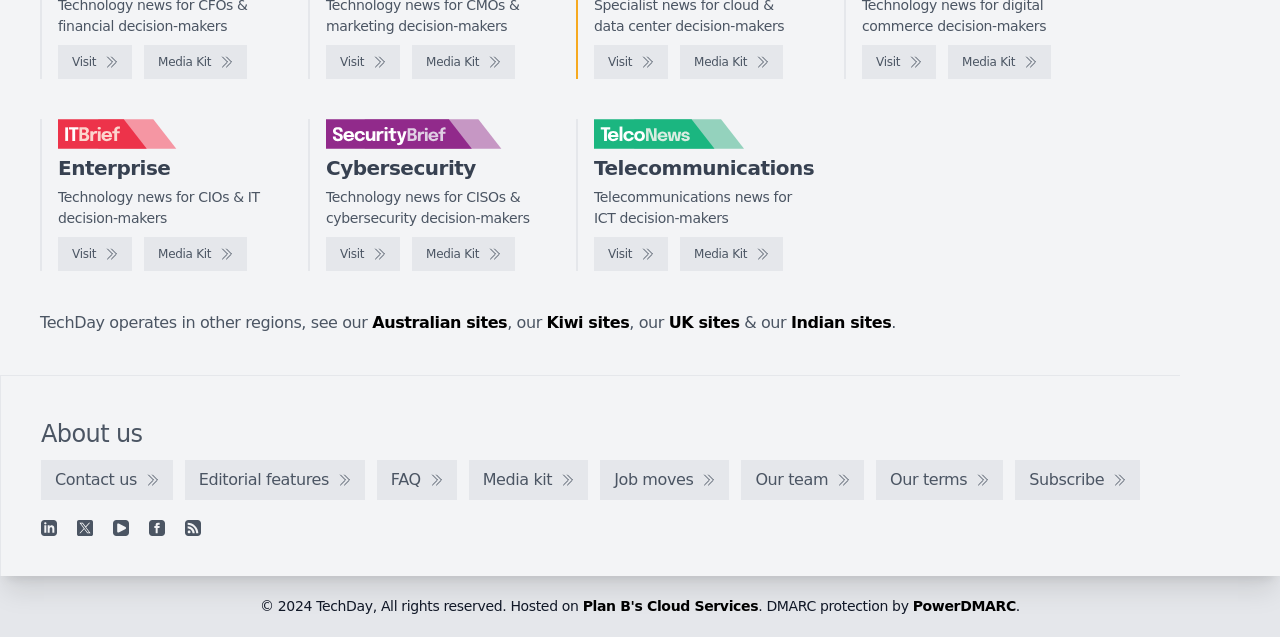Given the description Visit, predict the bounding box coordinates of the UI element. Ensure the coordinates are in the format (top-left x, top-left y, bottom-right x, bottom-right y) and all values are between 0 and 1.

[0.255, 0.071, 0.313, 0.124]